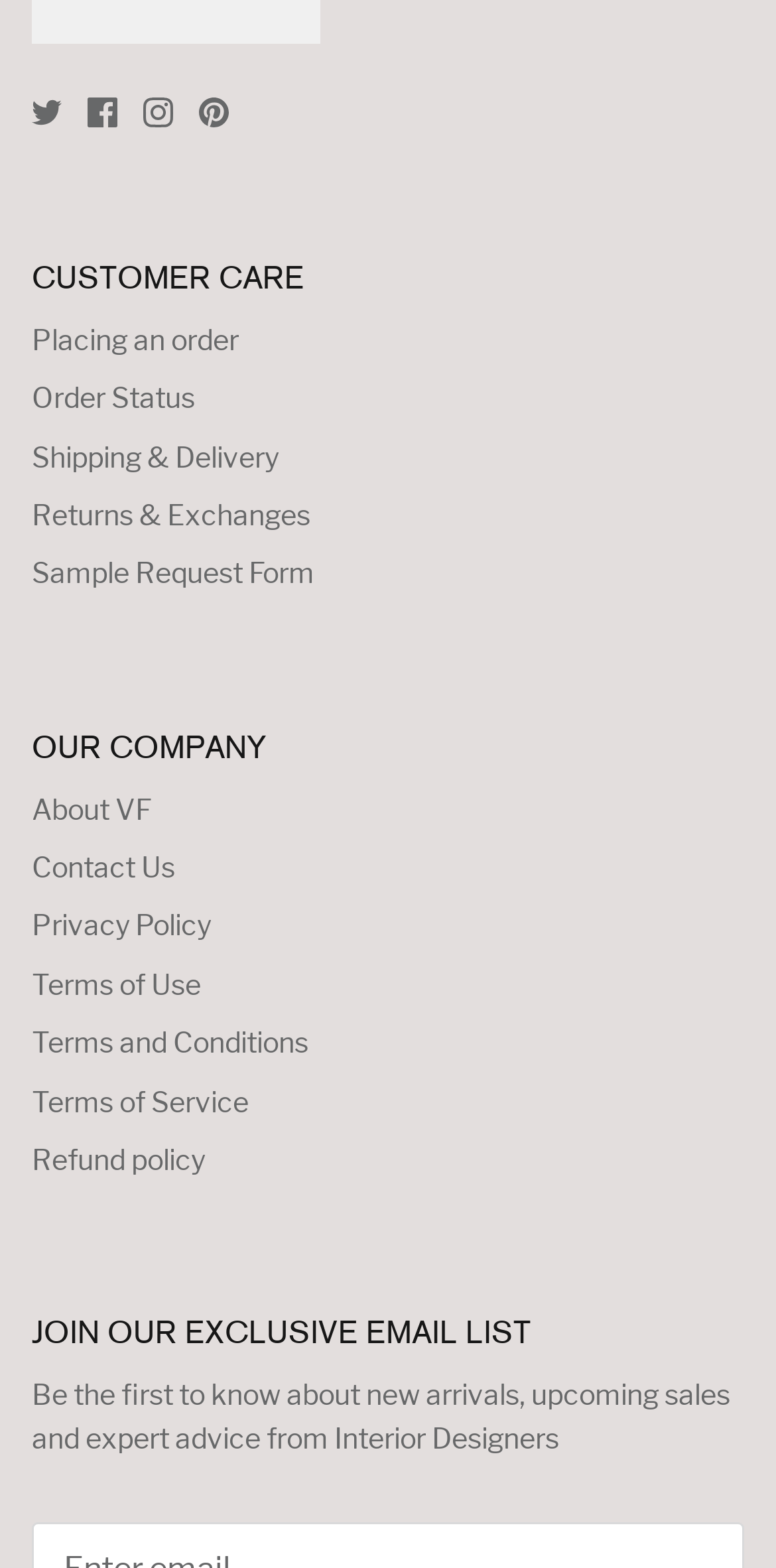Please identify the bounding box coordinates of the area I need to click to accomplish the following instruction: "Visit the advertising page".

None